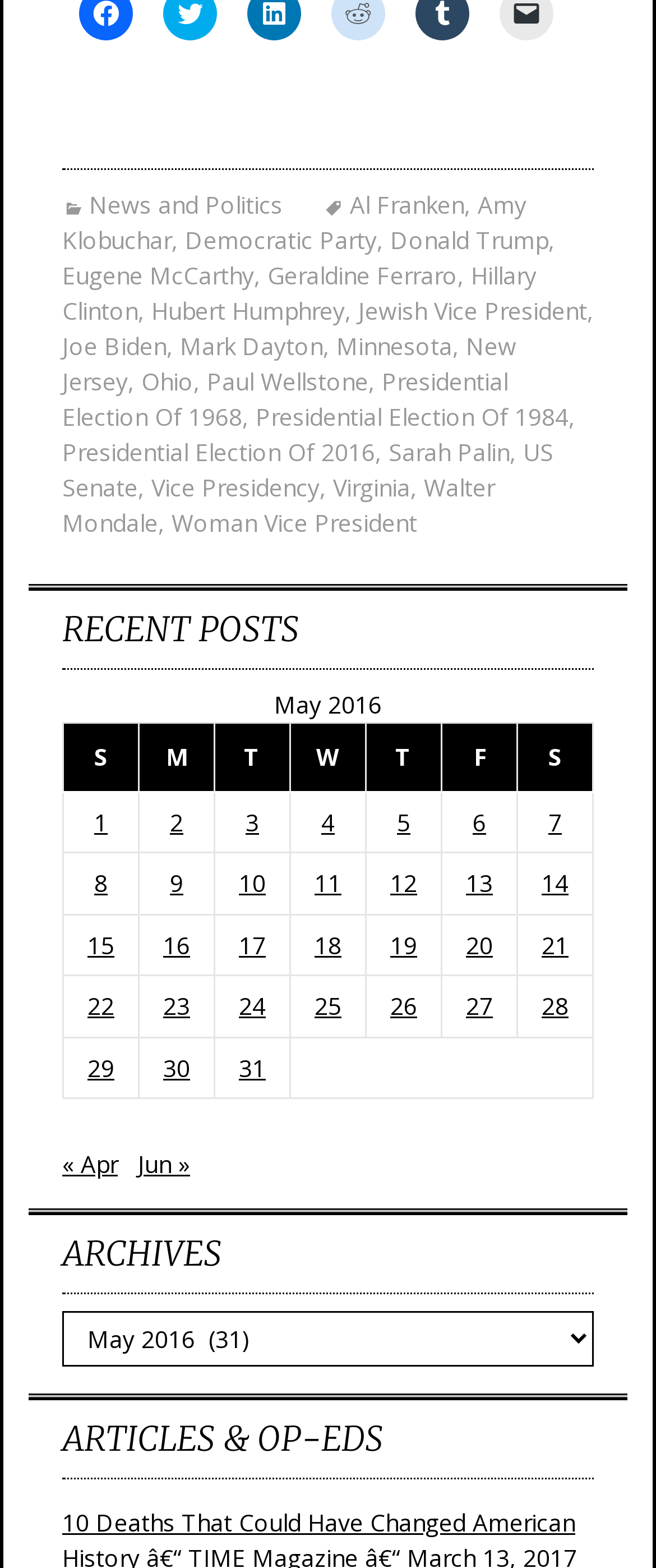Provide your answer in one word or a succinct phrase for the question: 
How many columns are in the table?

7